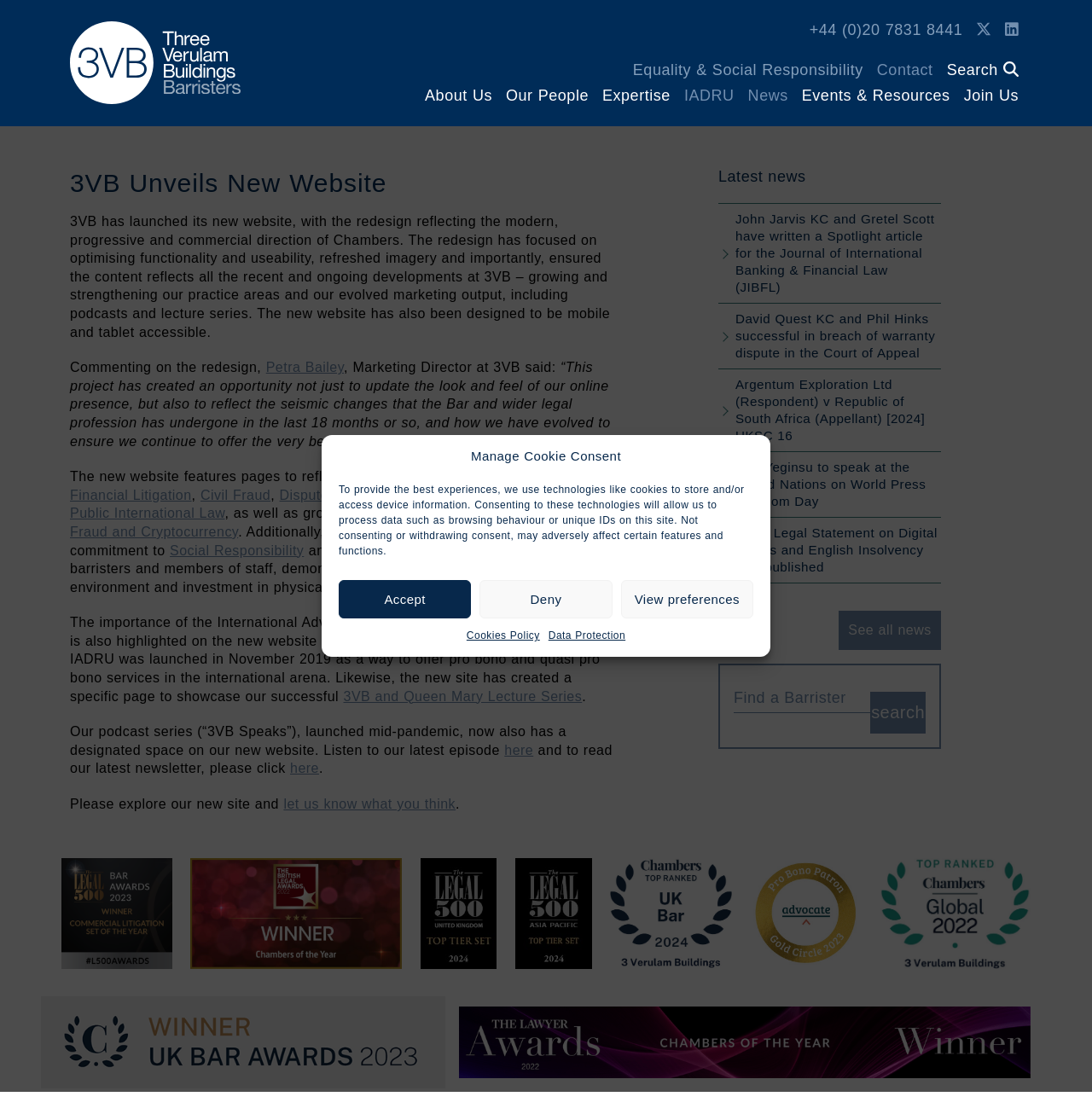Answer the question below in one word or phrase:
What is the name of the lecture series mentioned on the webpage?

3VB and Queen Mary Lecture Series